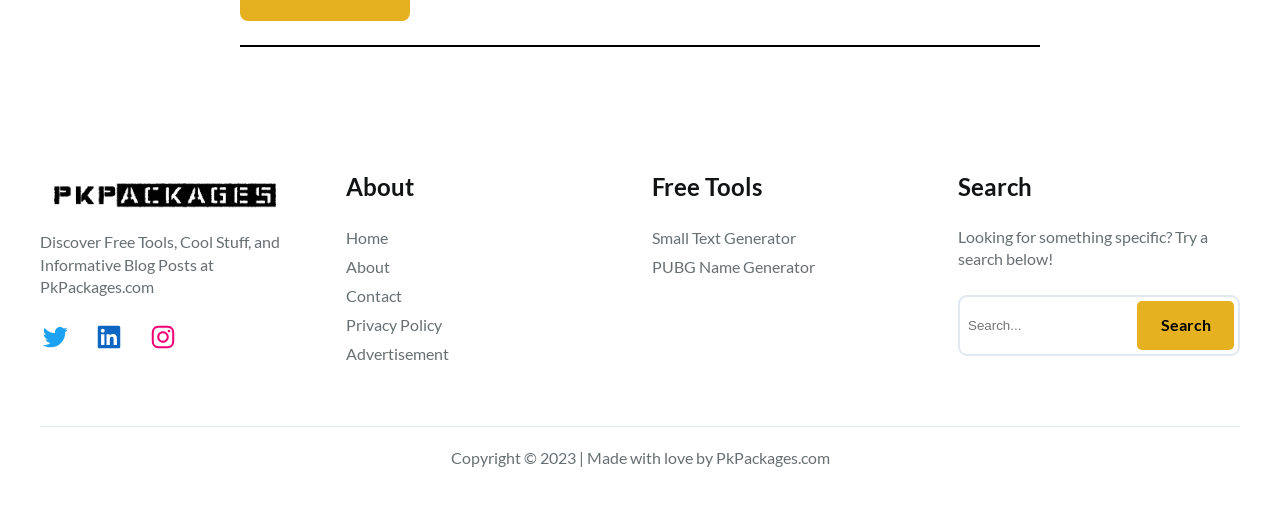Using the information in the image, could you please answer the following question in detail:
What is the name of the website?

I found the answer by looking at the bottom of the webpage, where it says 'Copyright © 2023 | Made with love by PkPackages.com'.